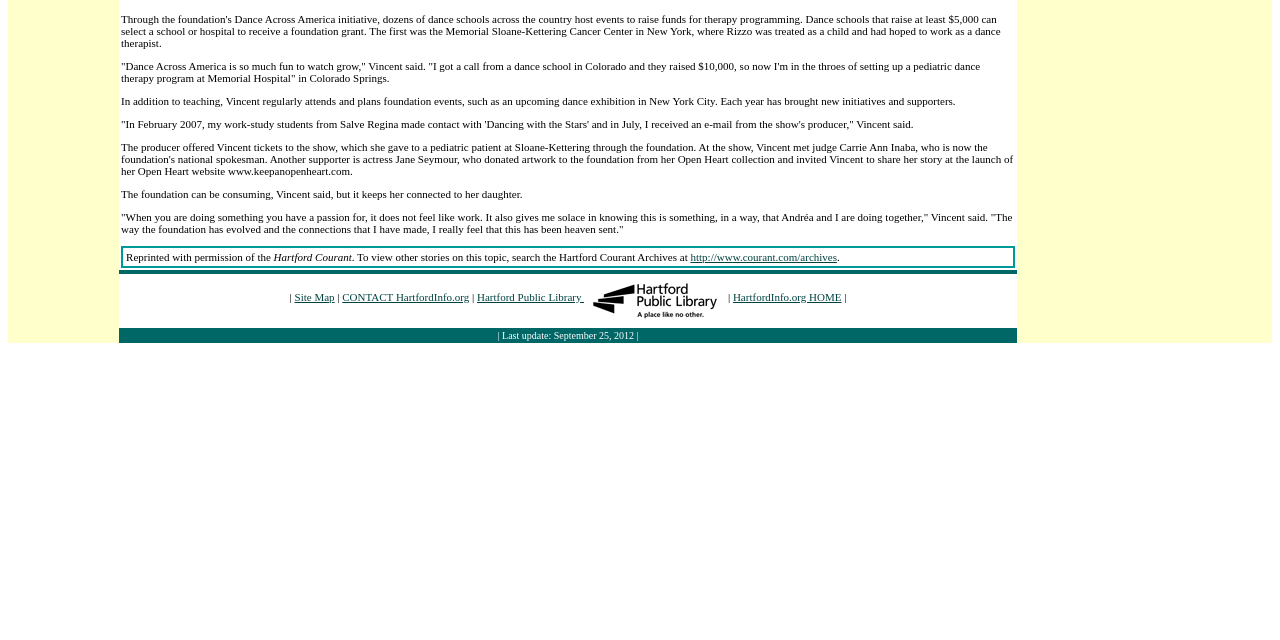Identify and provide the bounding box for the element described by: "CONTACT HartfordInfo.org".

[0.267, 0.455, 0.367, 0.473]